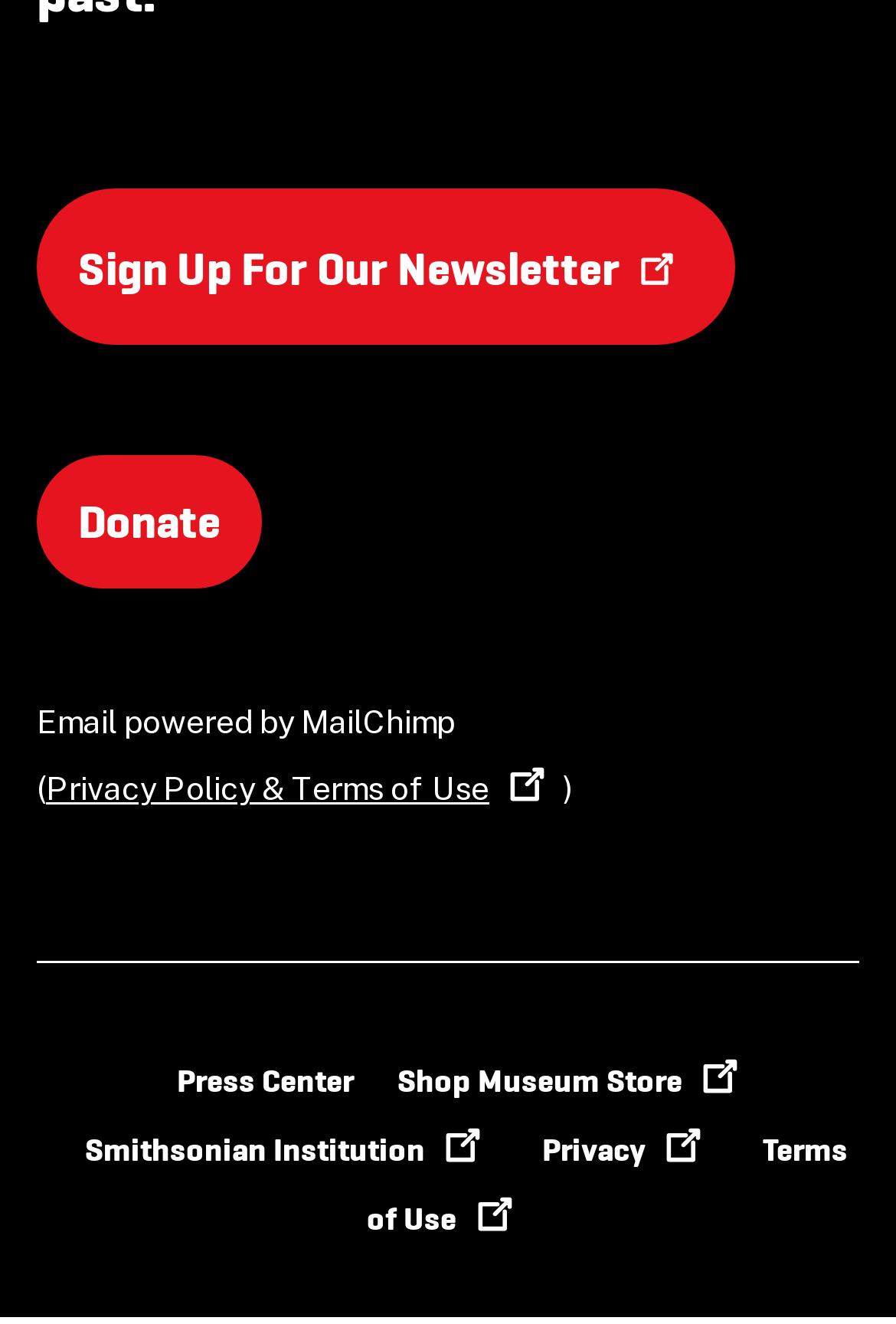What is the purpose of the link with the text 'Sign Up For Our Newsletter'?
Utilize the information in the image to give a detailed answer to the question.

The link with the text 'Sign Up For Our Newsletter' has an image with the text '(Open in a new tab)' and a bounding box coordinate of [0.713, 0.177, 0.774, 0.219]. This suggests that clicking on this link will open a new tab for signing up for a newsletter.